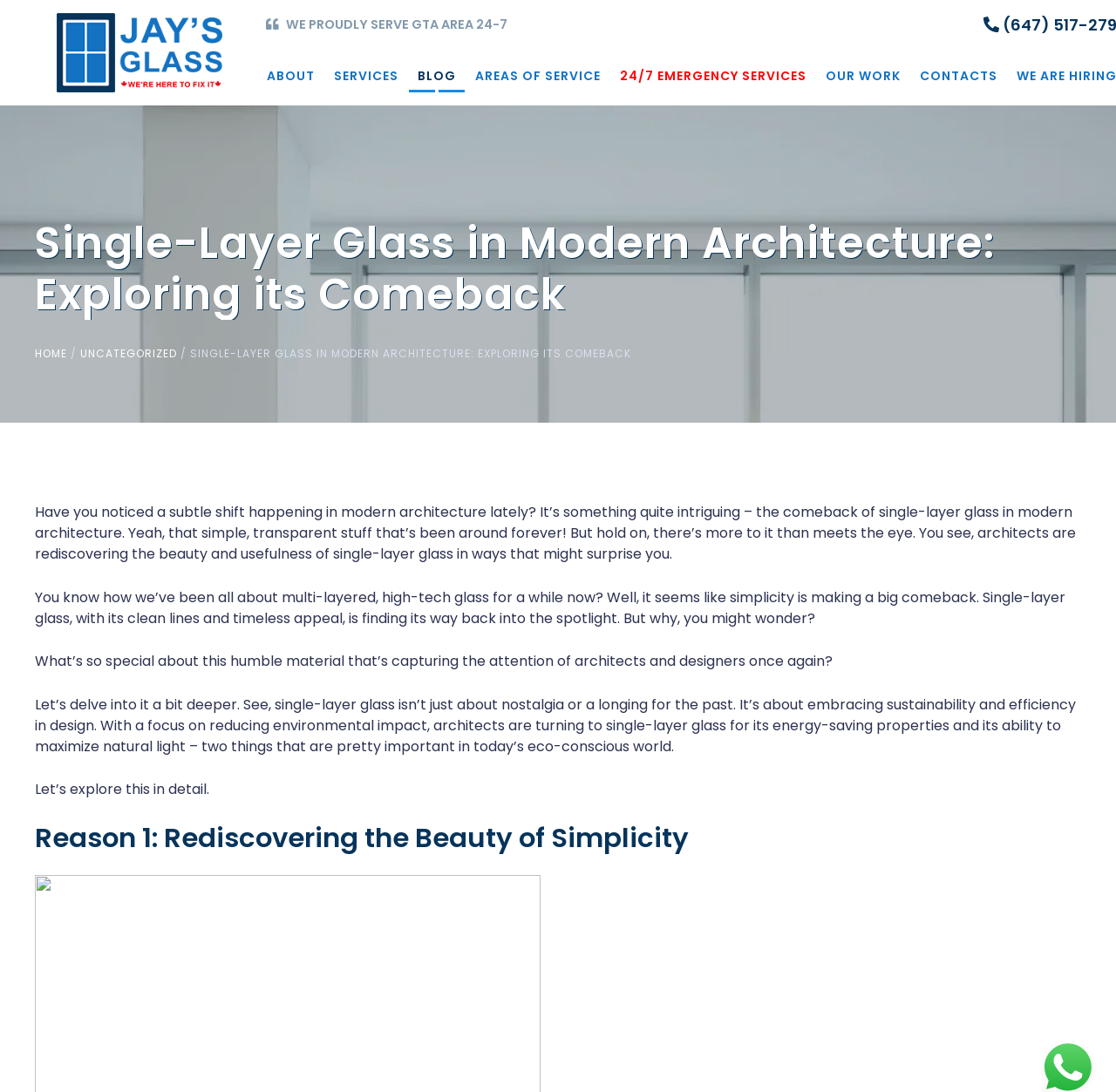Locate the bounding box coordinates of the clickable region necessary to complete the following instruction: "Click on the 'ABOUT' link". Provide the coordinates in the format of four float numbers between 0 and 1, i.e., [left, top, right, bottom].

[0.231, 0.045, 0.29, 0.094]